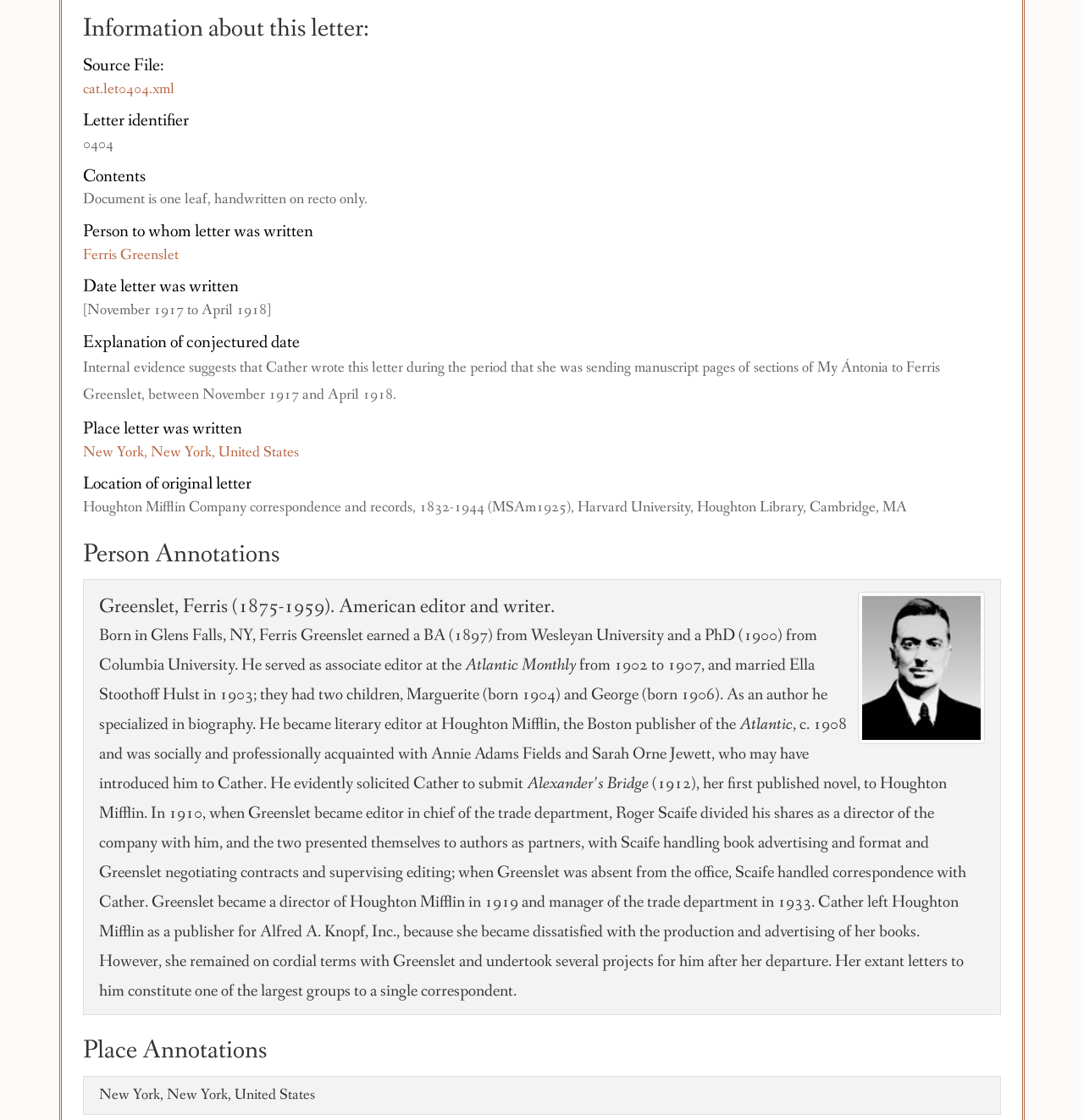Provide the bounding box coordinates for the UI element that is described as: "Further Writings".

None